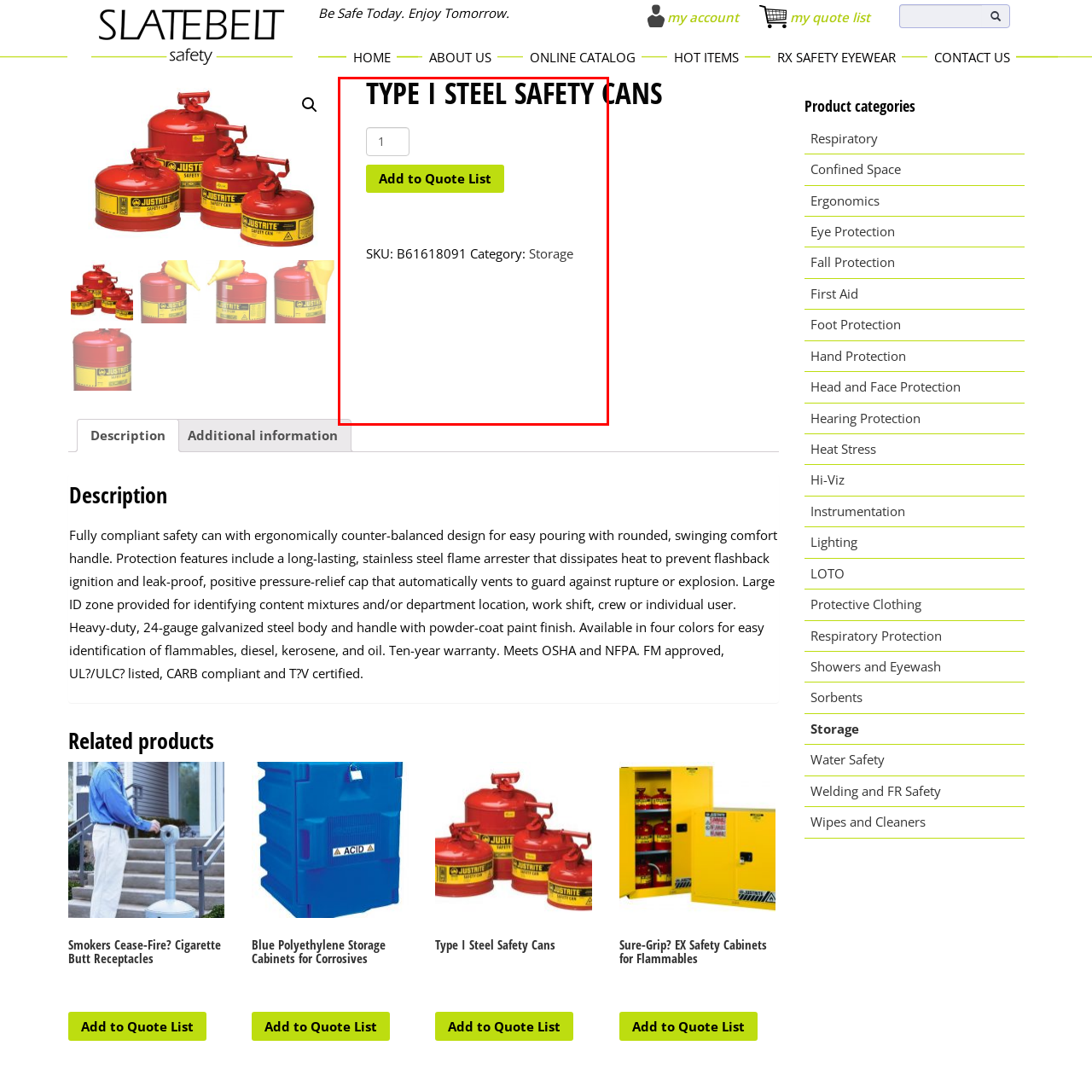Create a detailed description of the image enclosed by the red bounding box.

The image features a section of a product display for "Type I Steel Safety Cans," emphasizing essential information for potential buyers. At the top, the product name is prominently displayed in bold letters, clearly indicating the item being showcased. Below, there is a quantity selector, suggesting that users can specify their desired amount of this safety can, which hints at its practical usage in various settings.

To the right of the quantity box is a bright green button labeled "Add to Quote List," inviting users to easily add the item to their request for pricing. This streamlined functionality highlights the commercial aspect of the website, focusing on safety supplies and equipment. 

Additionally, relevant product details are provided, including the SKU number "B61618091," aiding users in identifying the specific item, and the category listed as "Storage," further categorizing the product within the site’s offerings. This concise presentation ensures that customers can quickly access vital information, making the shopping experience efficient and user-friendly.